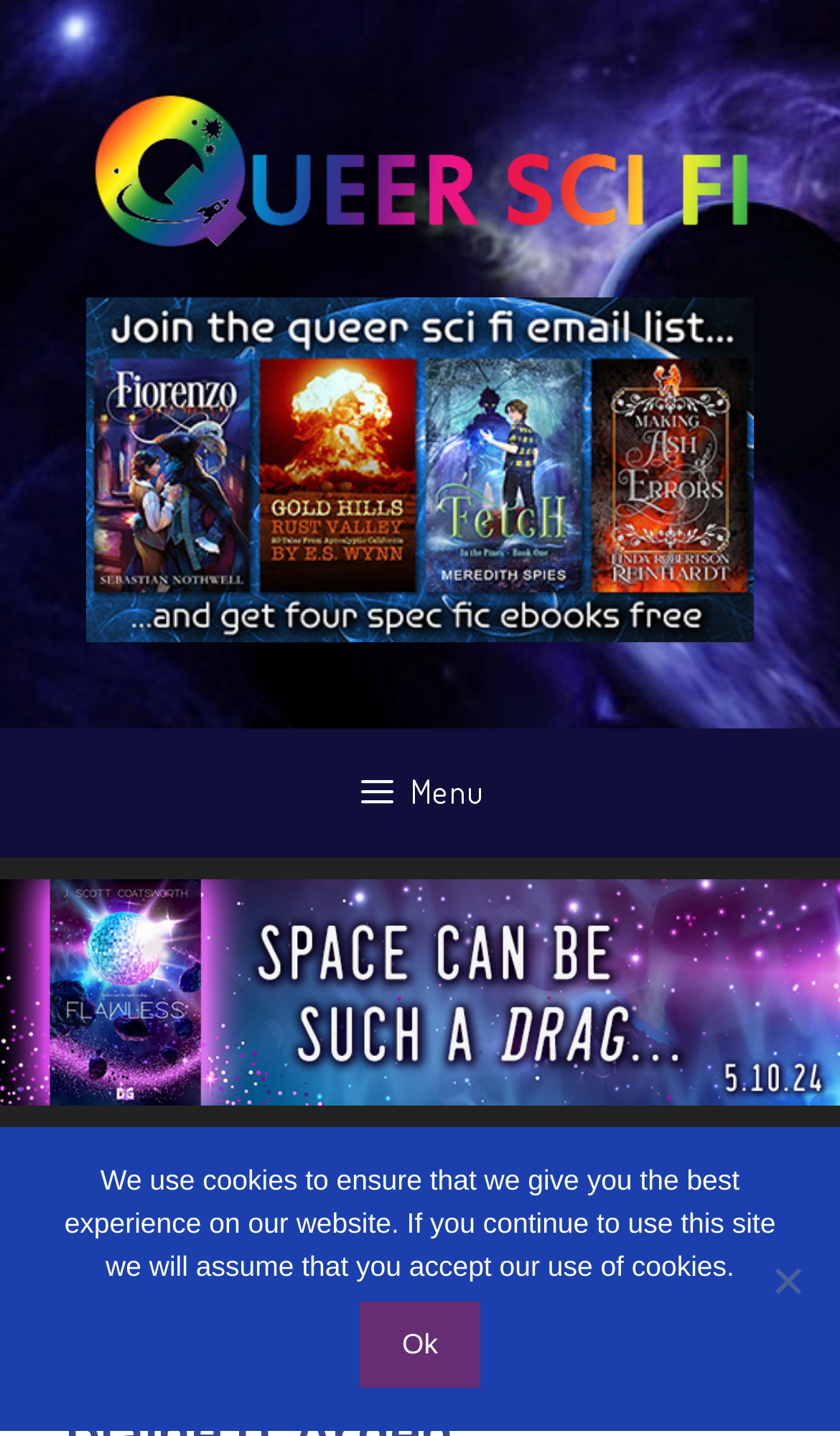Identify the bounding box coordinates for the UI element mentioned here: "alt="Queer Sci Fi"". Provide the coordinates as four float values between 0 and 1, i.e., [left, top, right, bottom].

[0.103, 0.103, 0.897, 0.133]